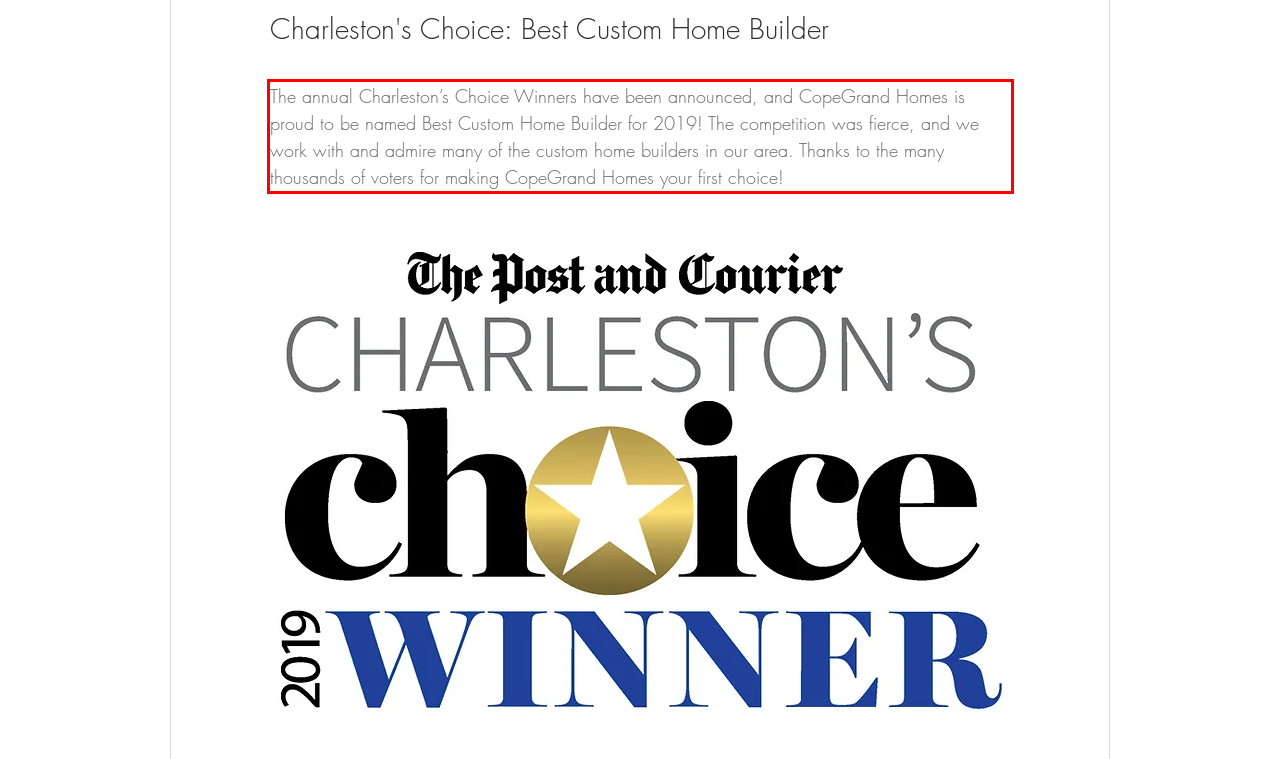With the given screenshot of a webpage, locate the red rectangle bounding box and extract the text content using OCR.

The annual Charleston’s Choice Winners have been announced, and CopeGrand Homes is proud to be named Best Custom Home Builder for 2019! The competition was fierce, and we work with and admire many of the custom home builders in our area. Thanks to the many thousands of voters for making CopeGrand Homes your first choice!